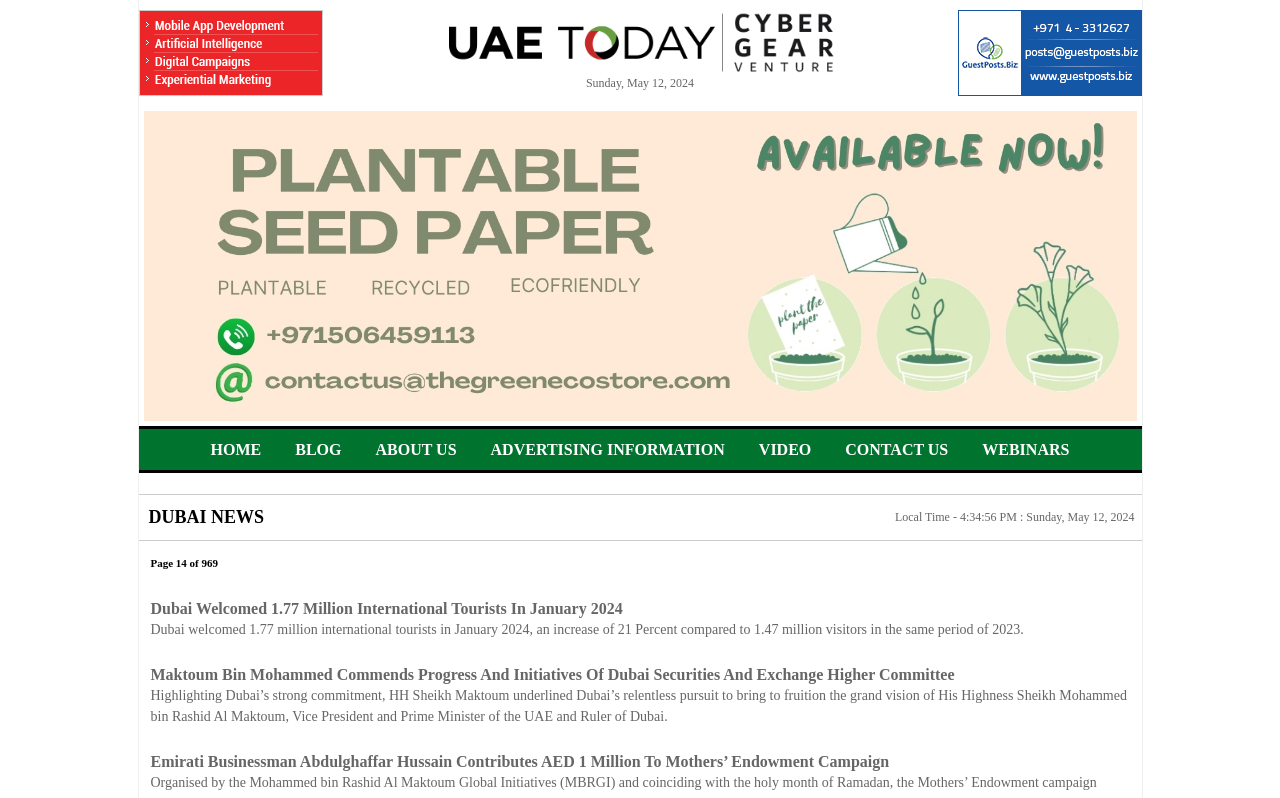Review the image closely and give a comprehensive answer to the question: How many pages are there in total?

I found the total number of pages by looking at the bottom of the webpage, where it says 'Page 14 of 969'. This indicates that there are 969 pages in total.